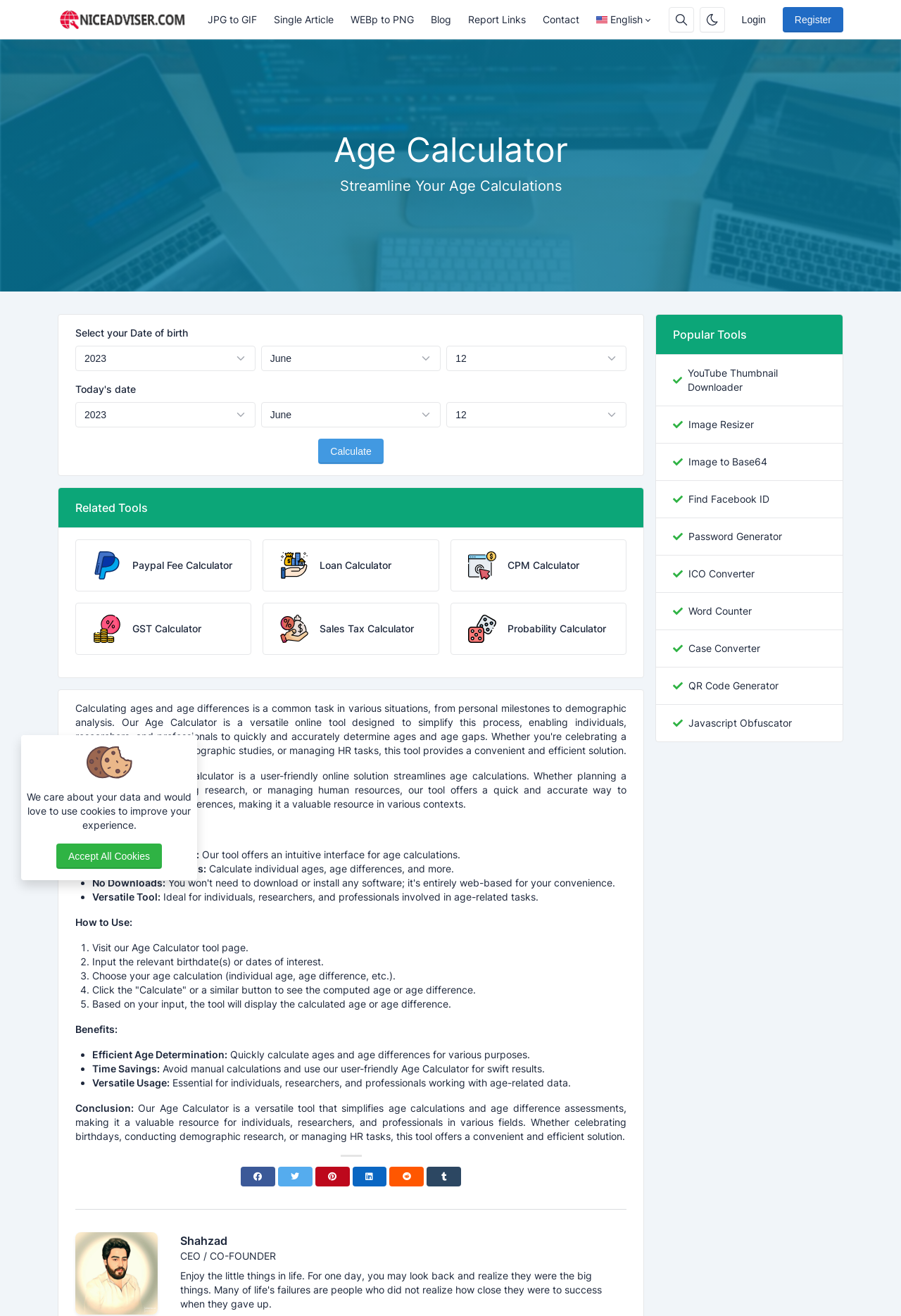What is the purpose of this online tool?
Please give a detailed and thorough answer to the question, covering all relevant points.

Based on the webpage content, I can infer that the purpose of this online tool is to calculate ages and age differences. The tool offers a user-friendly interface for effortless age calculations, making it a valuable resource in various contexts.